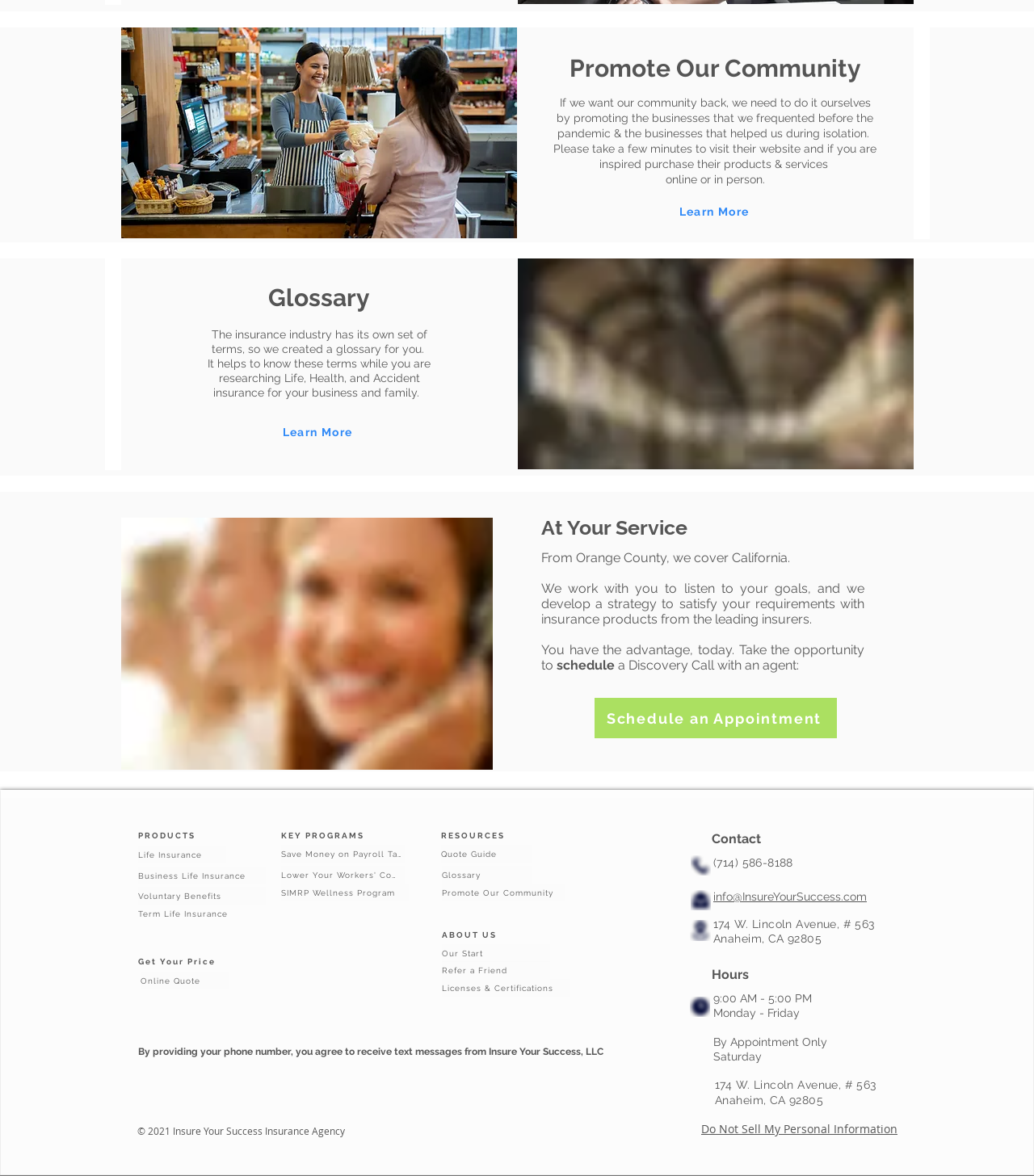Identify the bounding box coordinates of the element that should be clicked to fulfill this task: "Contact us via email". The coordinates should be provided as four float numbers between 0 and 1, i.e., [left, top, right, bottom].

[0.69, 0.756, 0.838, 0.769]